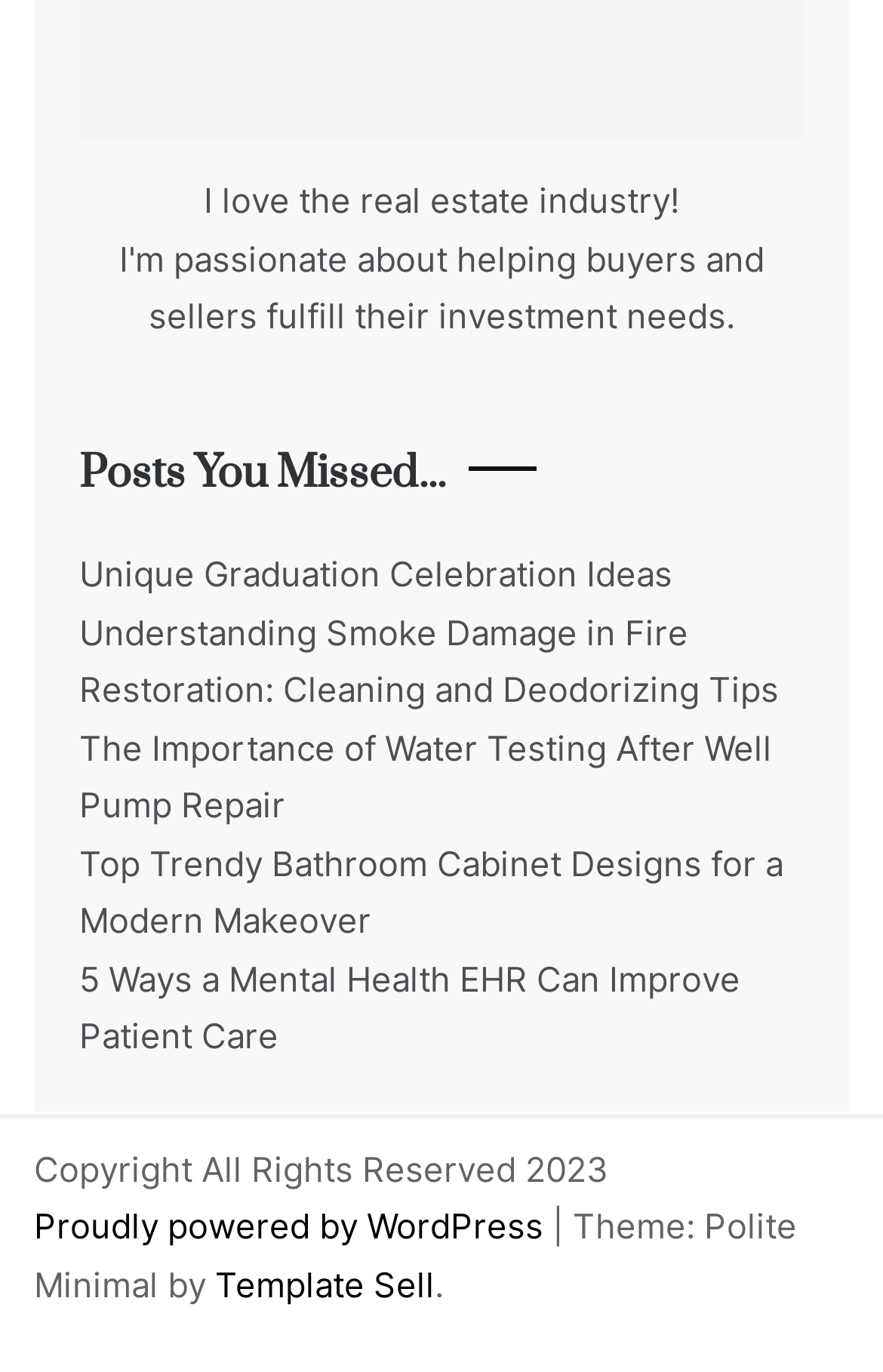Show the bounding box coordinates for the HTML element as described: "title="GardenBeast"".

None